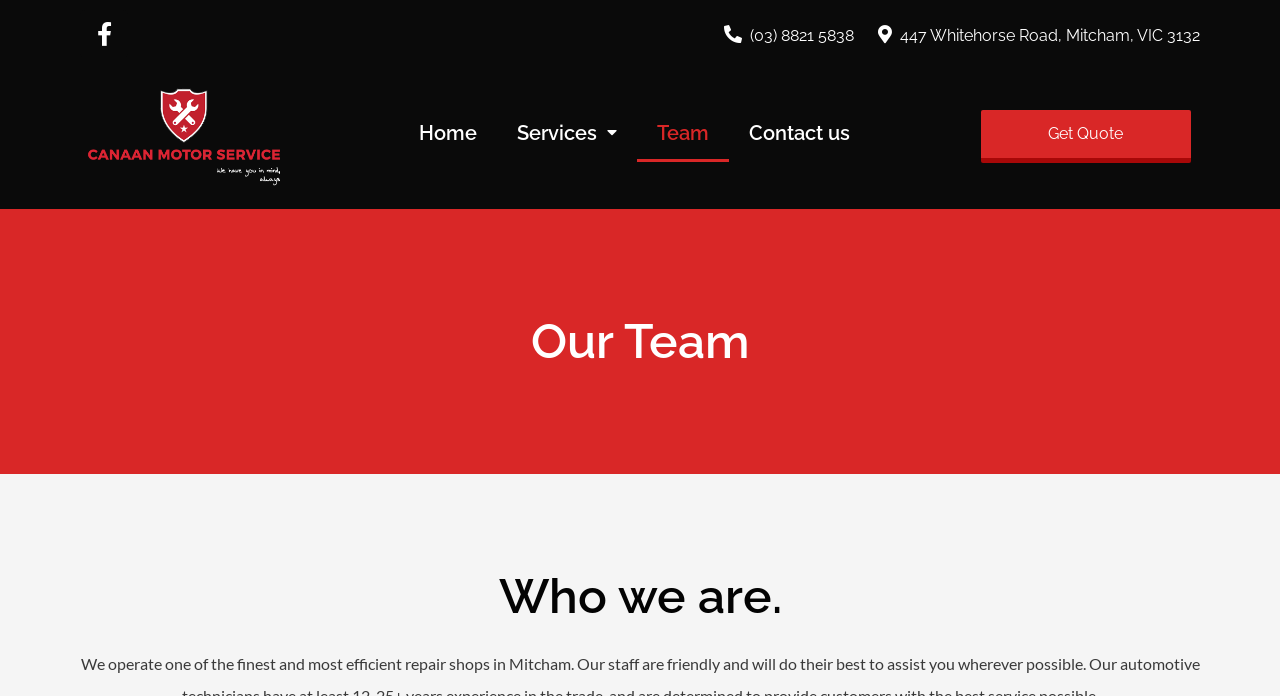Please determine the bounding box of the UI element that matches this description: Get Quote. The coordinates should be given as (top-left x, top-left y, bottom-right x, bottom-right y), with all values between 0 and 1.

[0.766, 0.158, 0.931, 0.234]